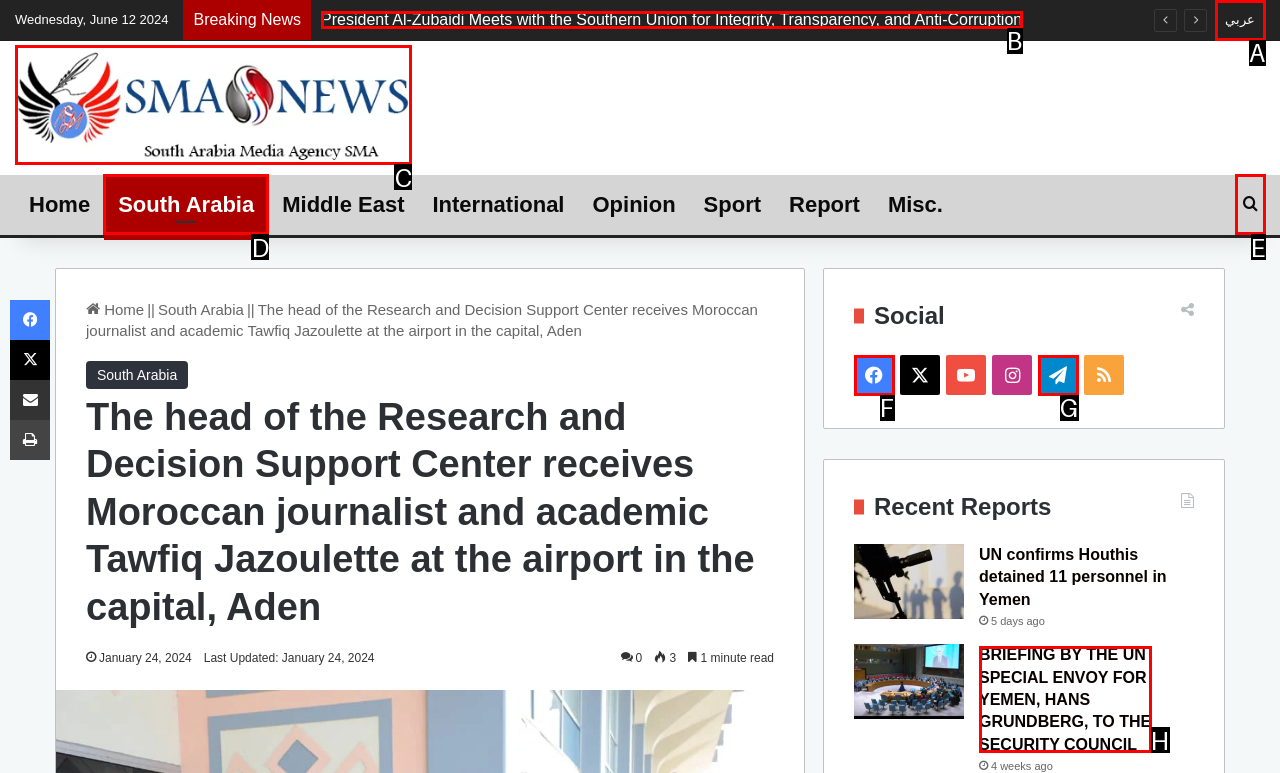Choose the letter of the option you need to click to Visit South Arabia page. Answer with the letter only.

D